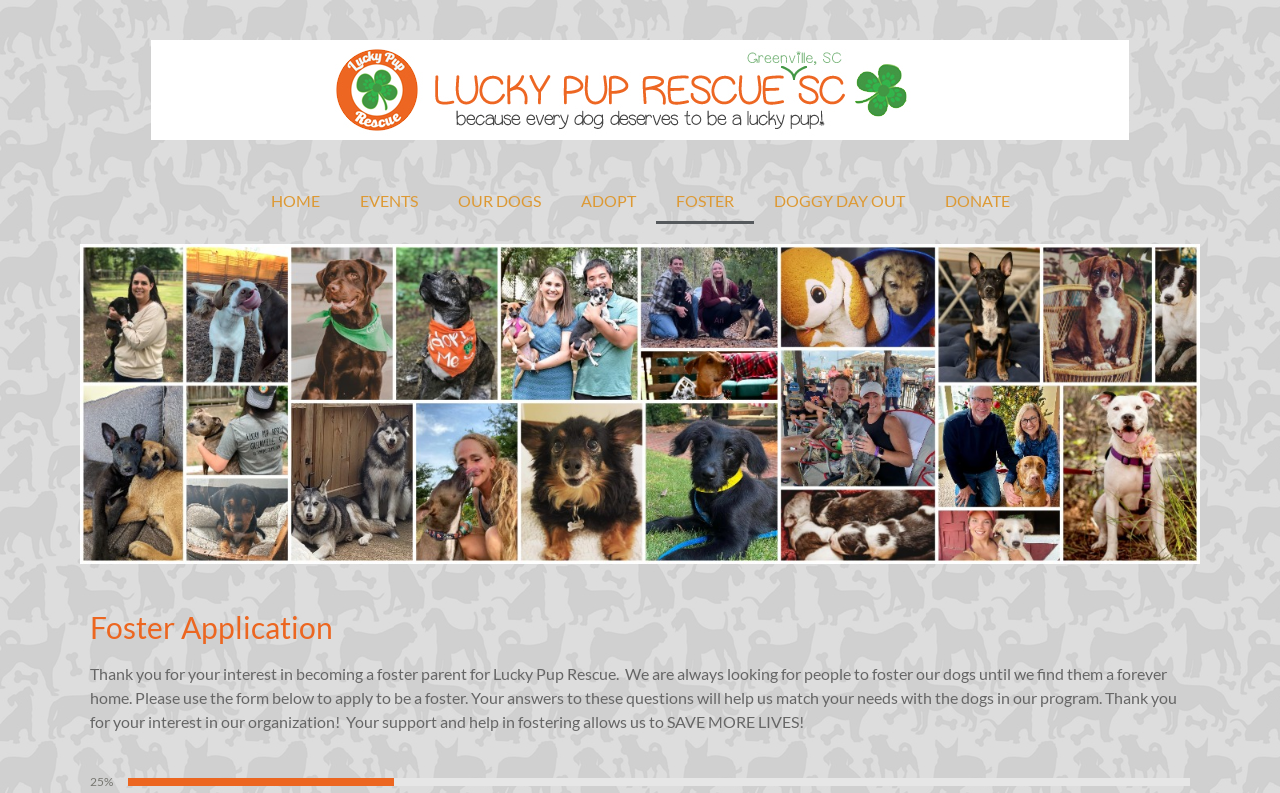Provide a one-word or short-phrase response to the question:
What is the role of a foster parent?

Care for dogs until forever home